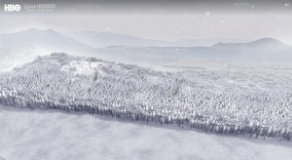Give a thorough explanation of the elements present in the image.

The image depicts a serene and chilling landscape inspired by the world of "Game of Thrones." A vast expanse of snow-covered terrain stretches out, featuring a dense forest blanketed in white, set against a backdrop of majestic, snow-capped mountains under a soft, gray sky. The atmosphere is quiet and almost haunting, evoking the stillness of the northern front where tensions linger in the air. This scene beautifully captures the essence of a wintery wilderness, hinting at the dramas and dangers that lie beyond the horizon. The visual narrative is complemented by the text "All quiet on the northern front," which resonates with the image's tone, encapsulating the mood of anticipation and suspense that characterizes the series.